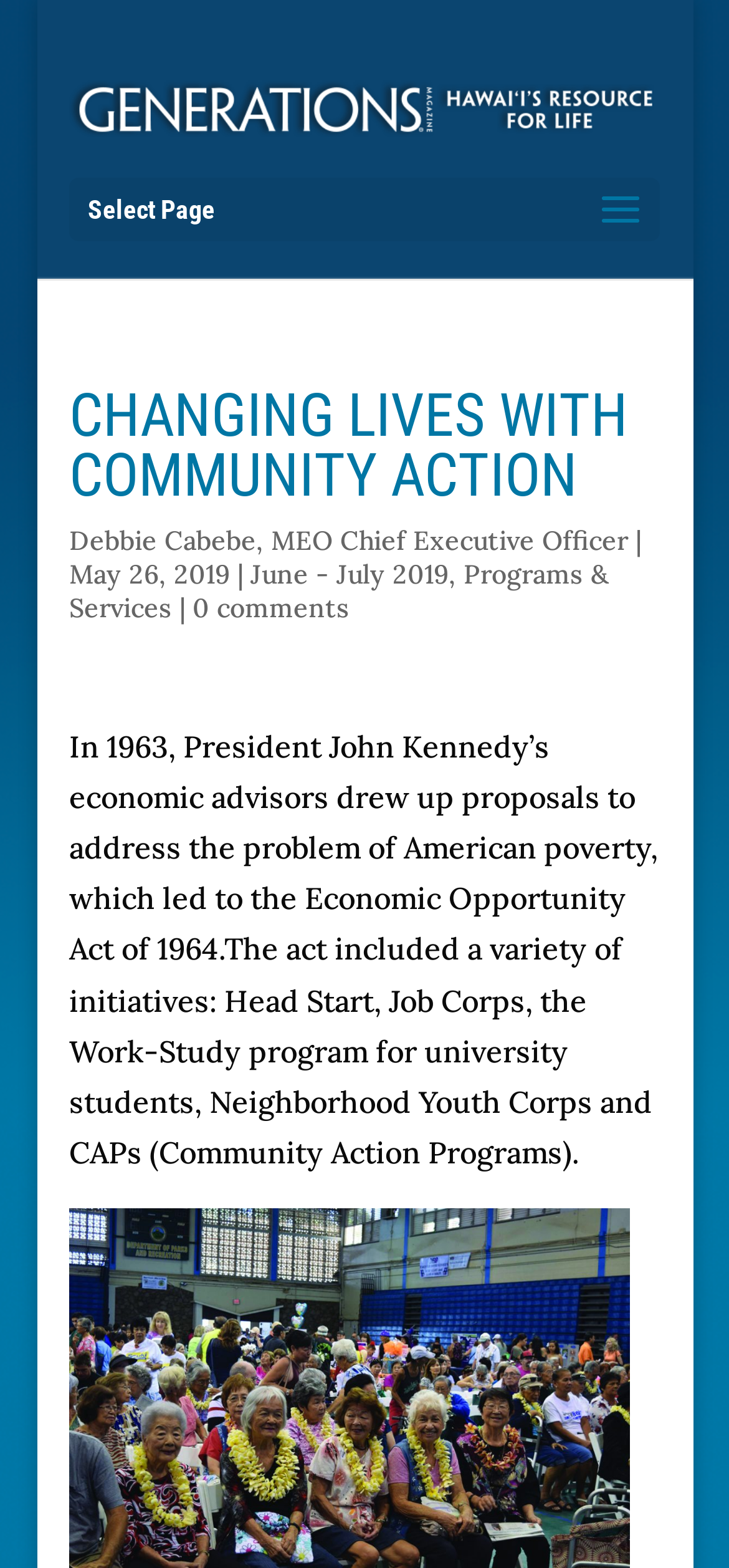When was the article published?
Look at the image and answer with only one word or phrase.

May 26, 2019